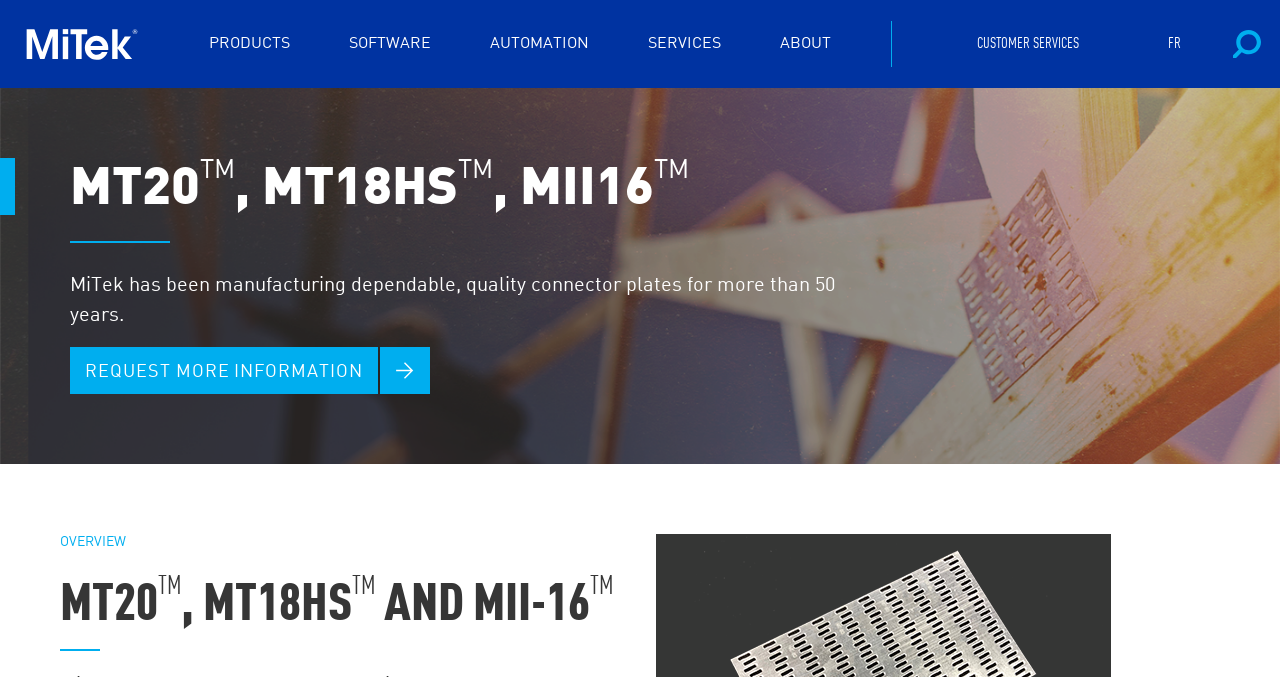Find the bounding box of the UI element described as: "Magnifying glass icon". The bounding box coordinates should be given as four float values between 0 and 1, i.e., [left, top, right, bottom].

[0.957, 0.032, 0.991, 0.097]